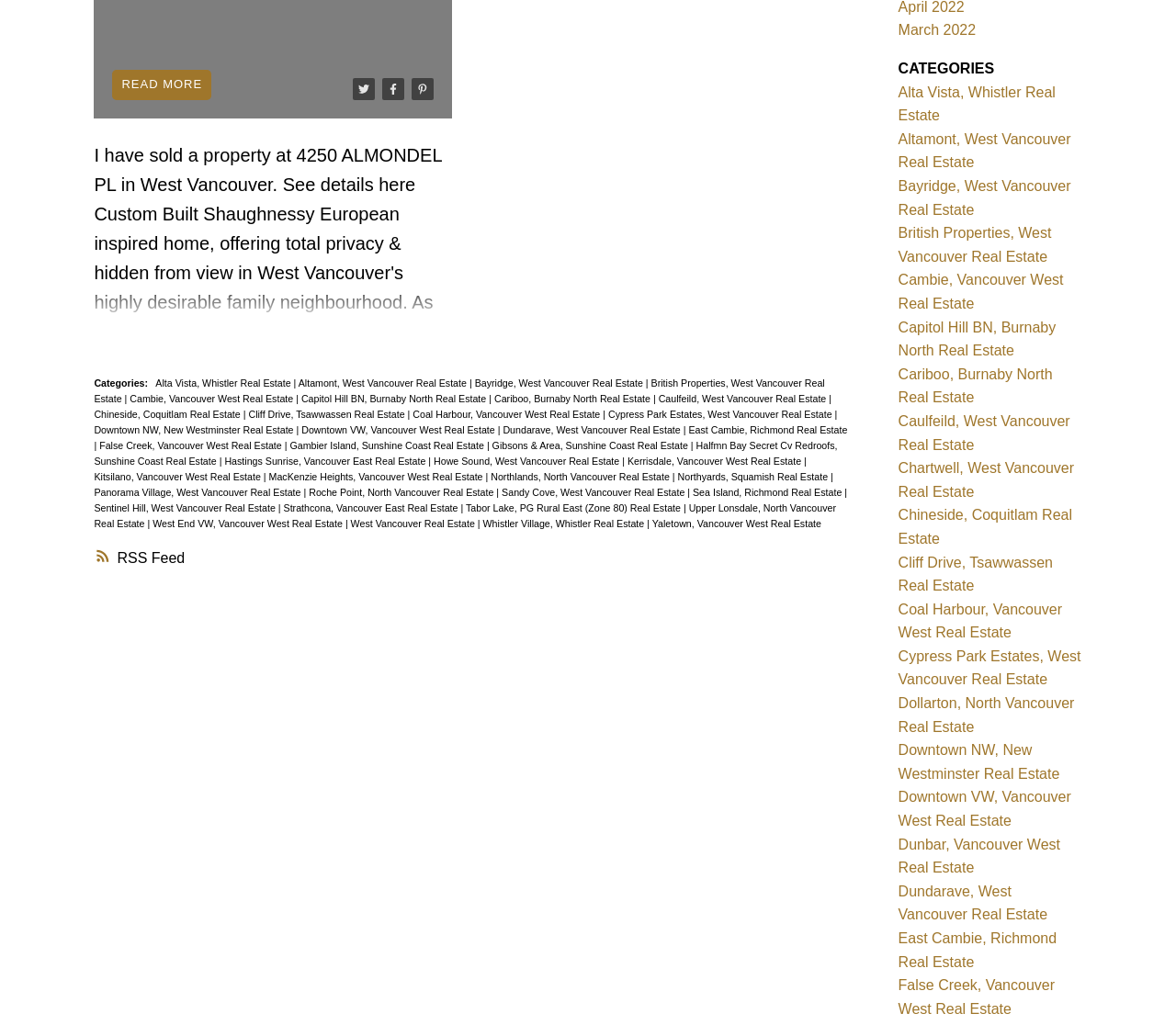Indicate the bounding box coordinates of the element that must be clicked to execute the instruction: "Check the latest news in March 2022". The coordinates should be given as four float numbers between 0 and 1, i.e., [left, top, right, bottom].

[0.764, 0.022, 0.83, 0.037]